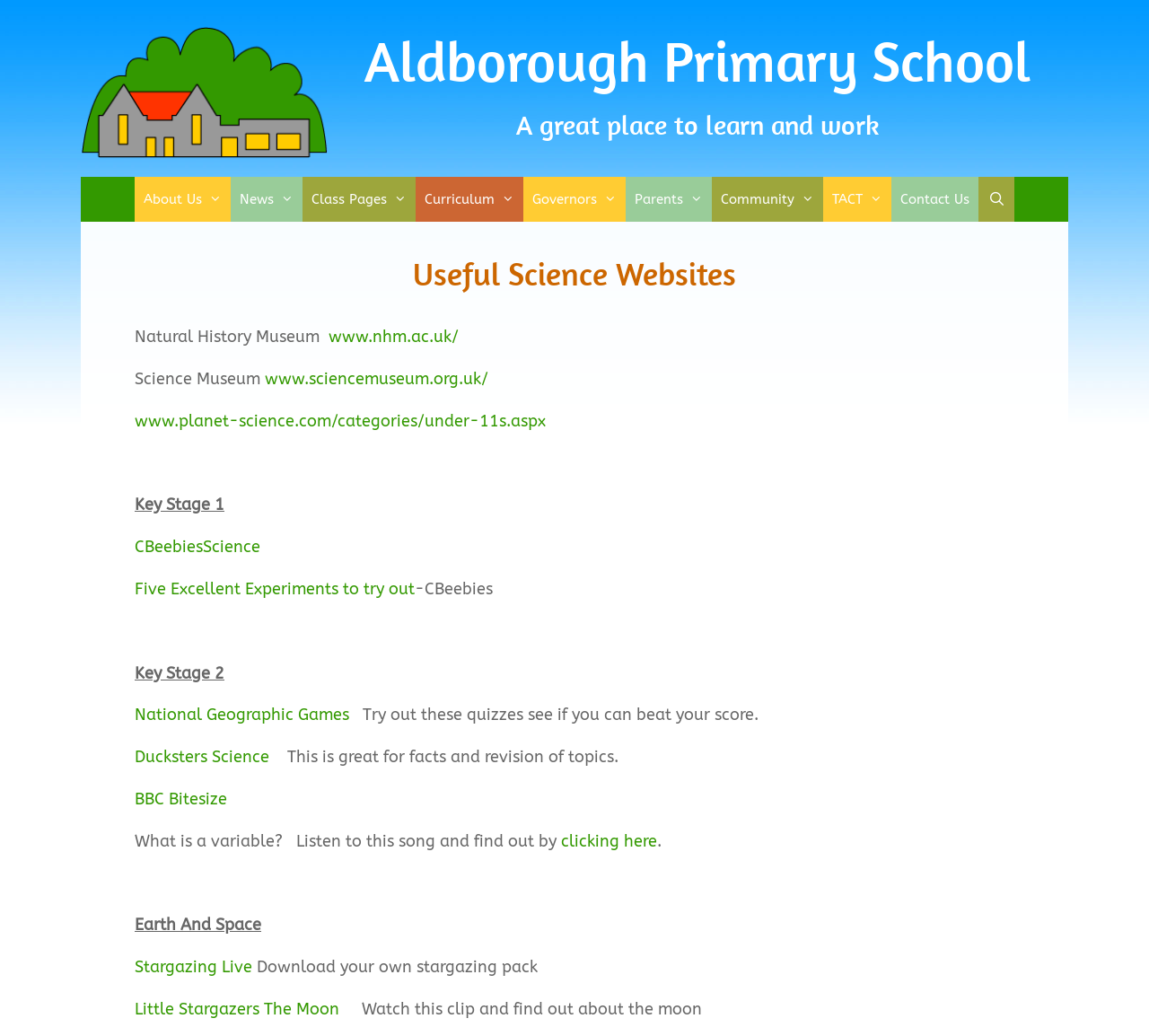Can you determine the bounding box coordinates of the area that needs to be clicked to fulfill the following instruction: "Explore About Us page"?

[0.117, 0.171, 0.201, 0.214]